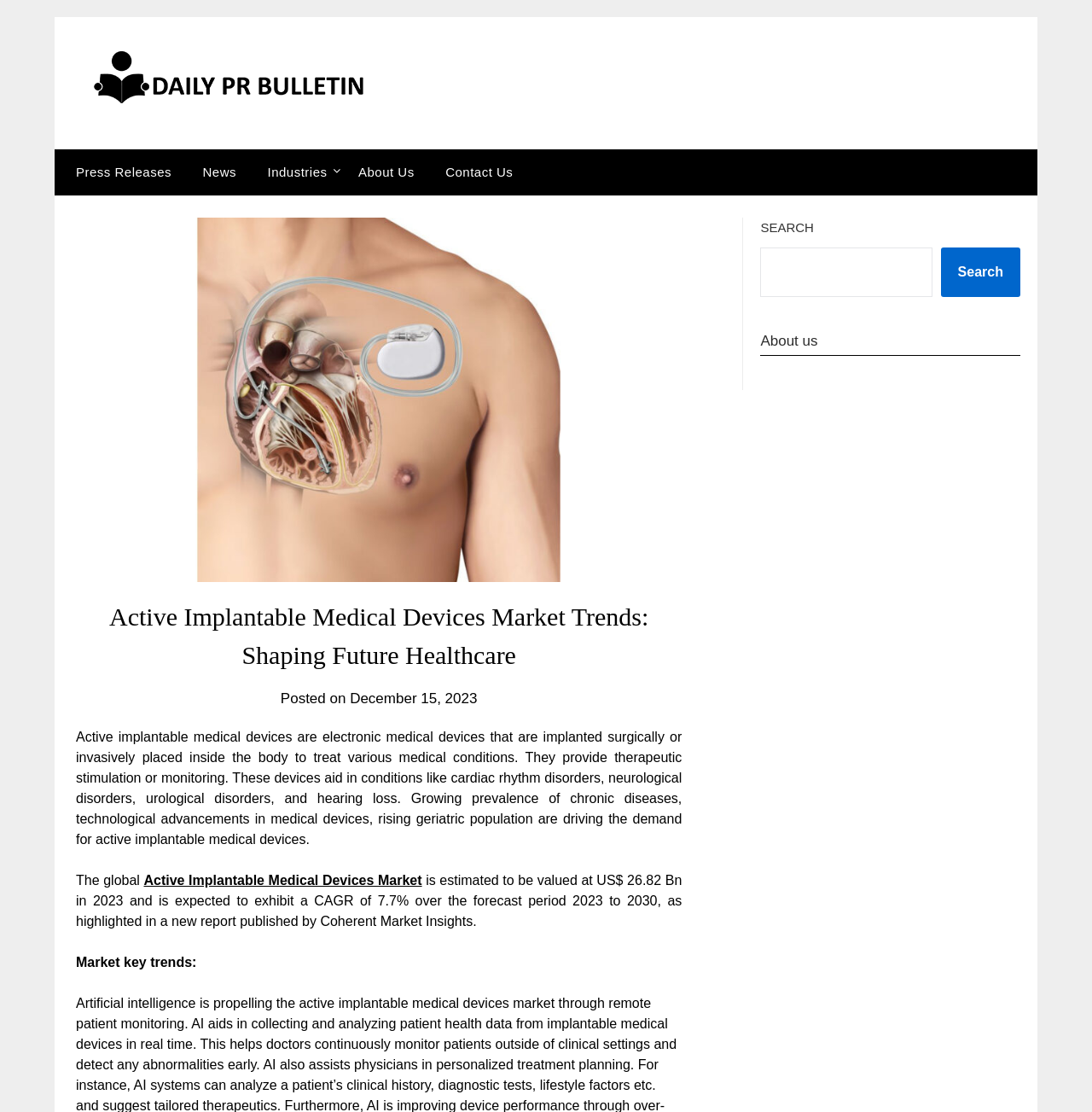Identify the main heading of the webpage and provide its text content.

Active Implantable Medical Devices Market Trends: Shaping Future Healthcare